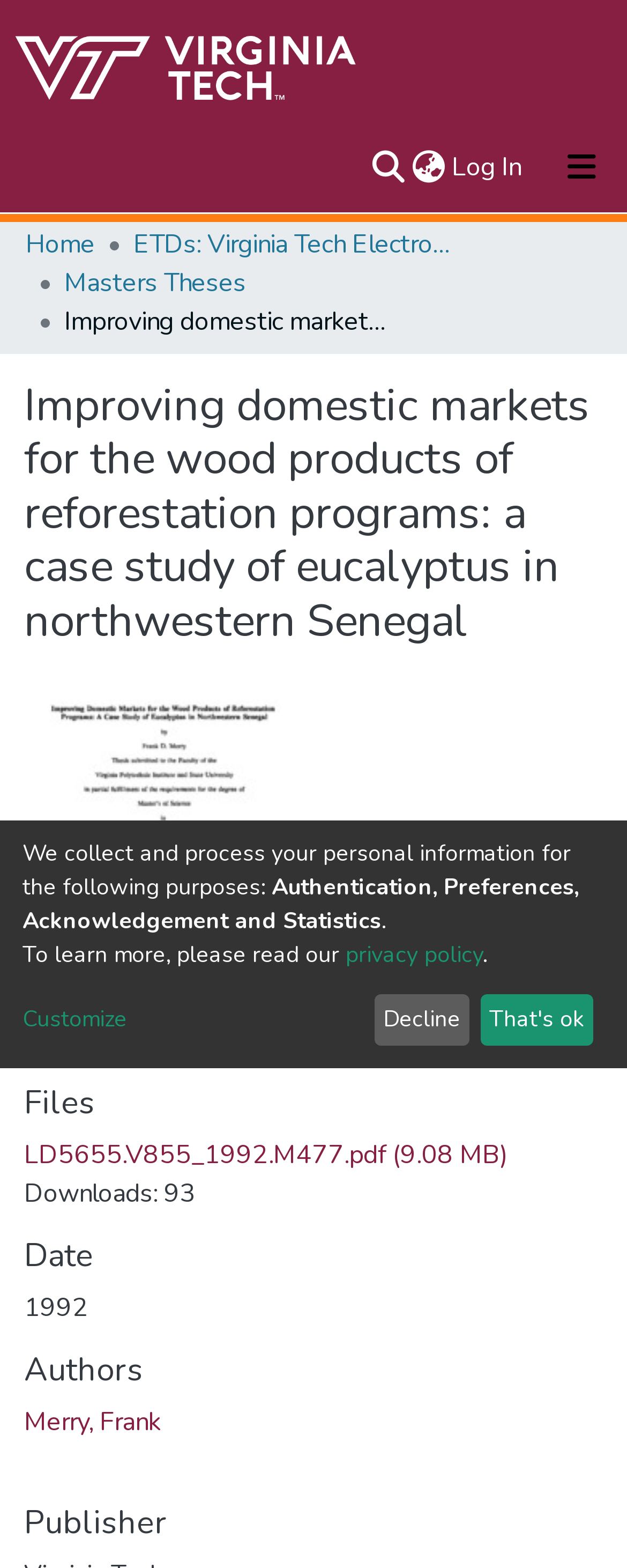Using the element description: "alt="Repository logo"", determine the bounding box coordinates for the specified UI element. The coordinates should be four float numbers between 0 and 1, [left, top, right, bottom].

[0.021, 0.016, 0.575, 0.078]